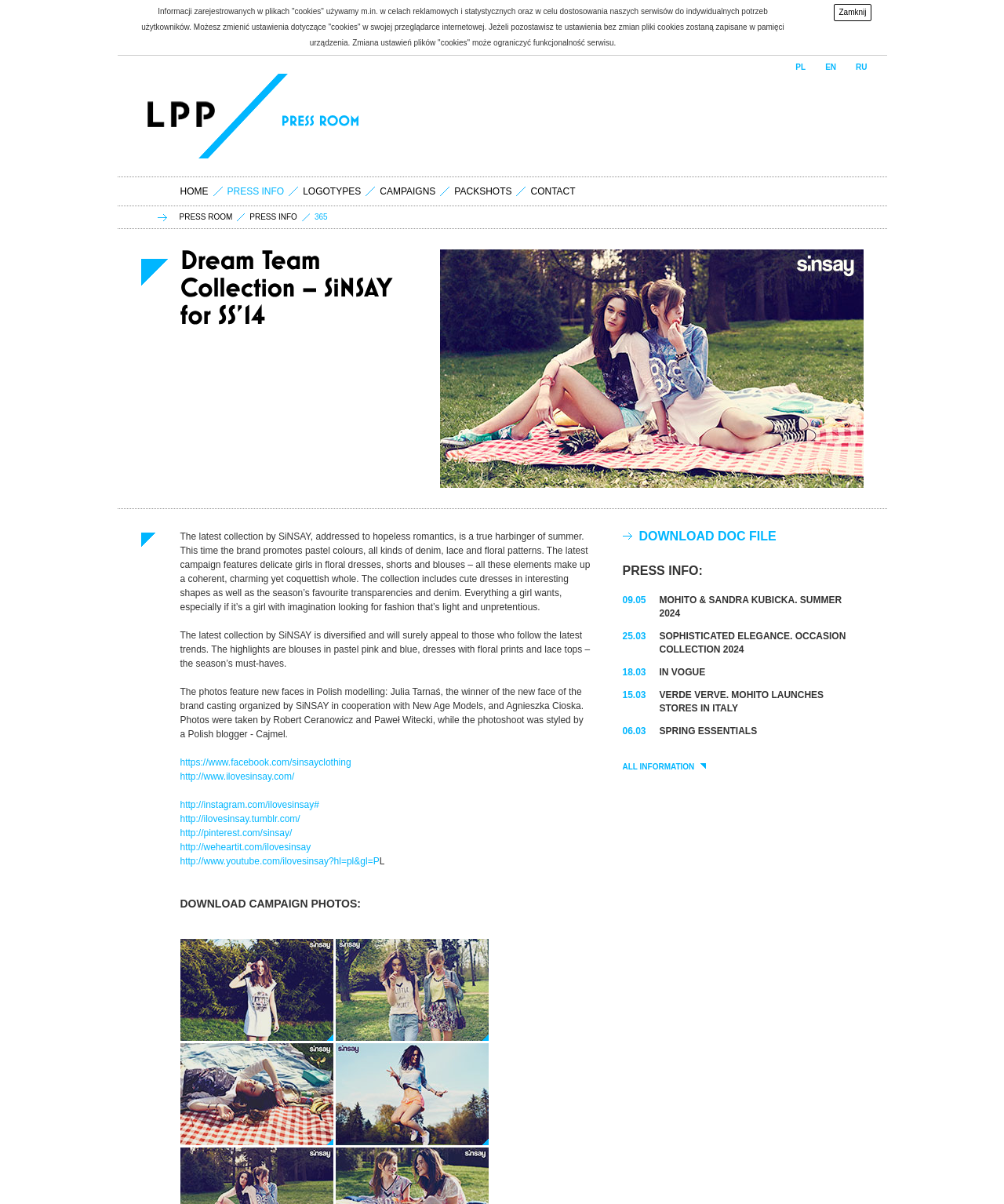Locate the bounding box of the UI element based on this description: "title="Download high quality"". Provide four float numbers between 0 and 1 as [left, top, right, bottom].

[0.179, 0.857, 0.332, 0.866]